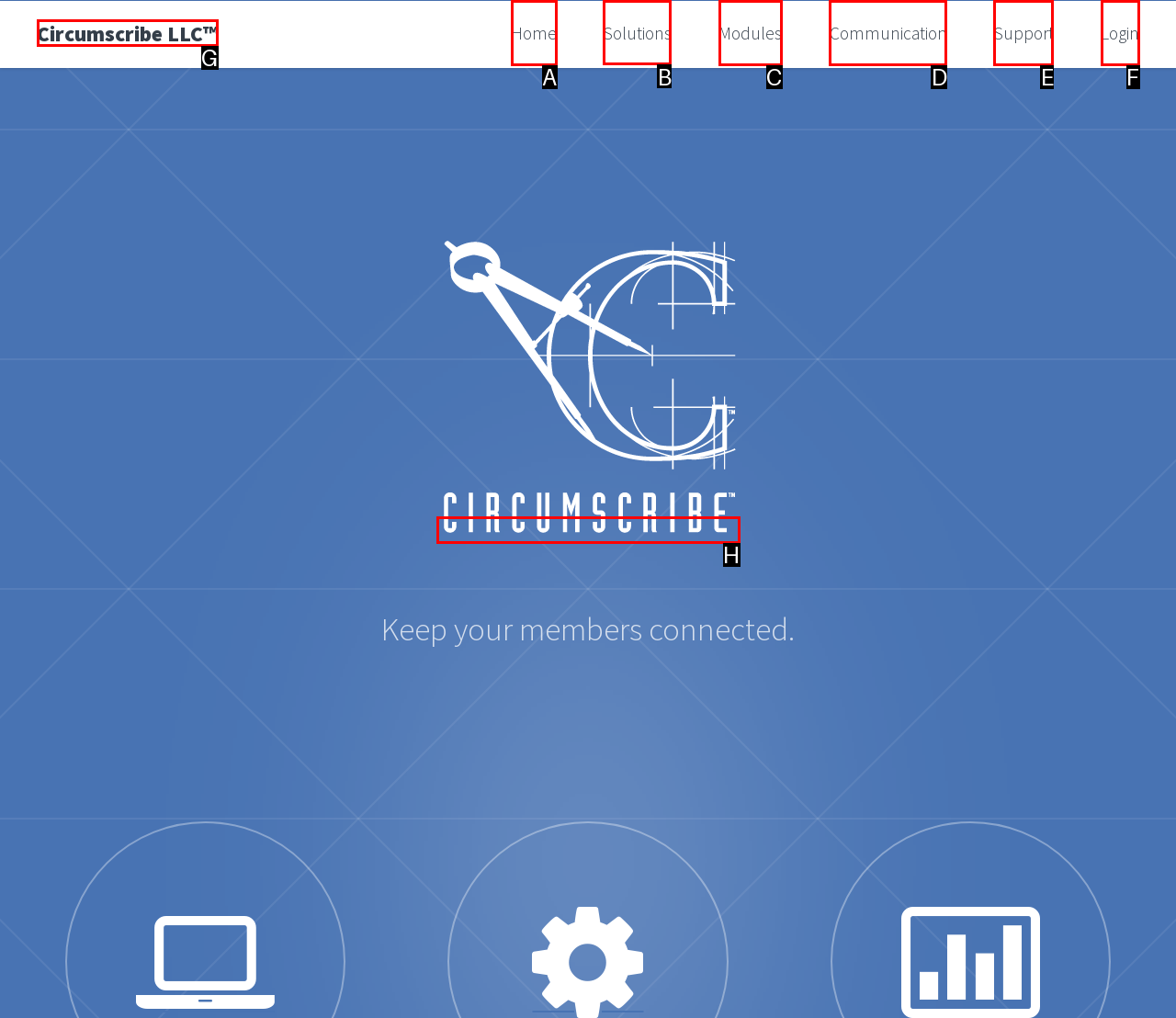Tell me which letter corresponds to the UI element that should be clicked to fulfill this instruction: Click the Solutions link
Answer using the letter of the chosen option directly.

B